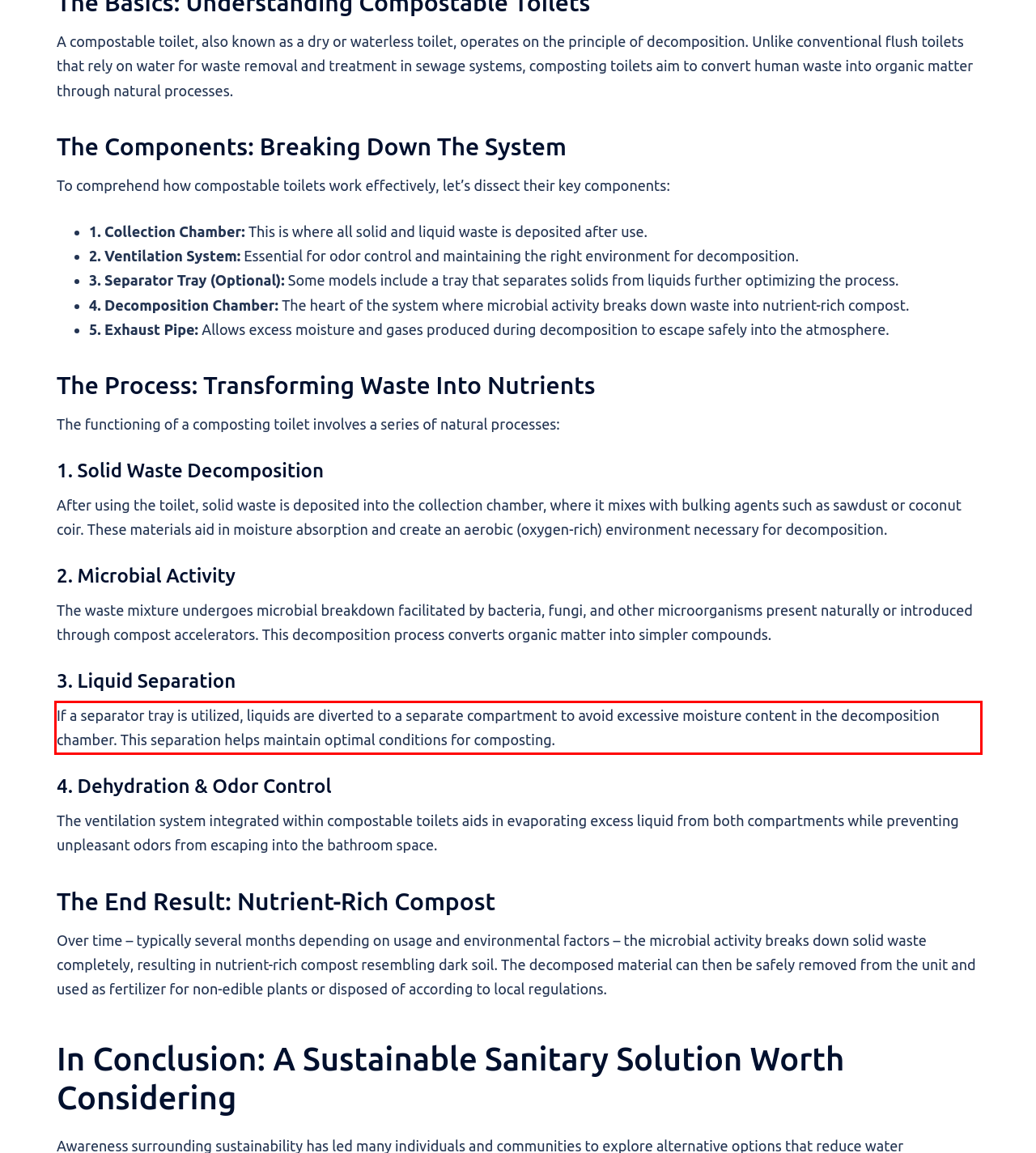Examine the screenshot of the webpage, locate the red bounding box, and perform OCR to extract the text contained within it.

If a separator tray is utilized, liquids are diverted to a separate compartment to avoid excessive moisture content in the decomposition chamber. This separation helps maintain optimal conditions for composting.